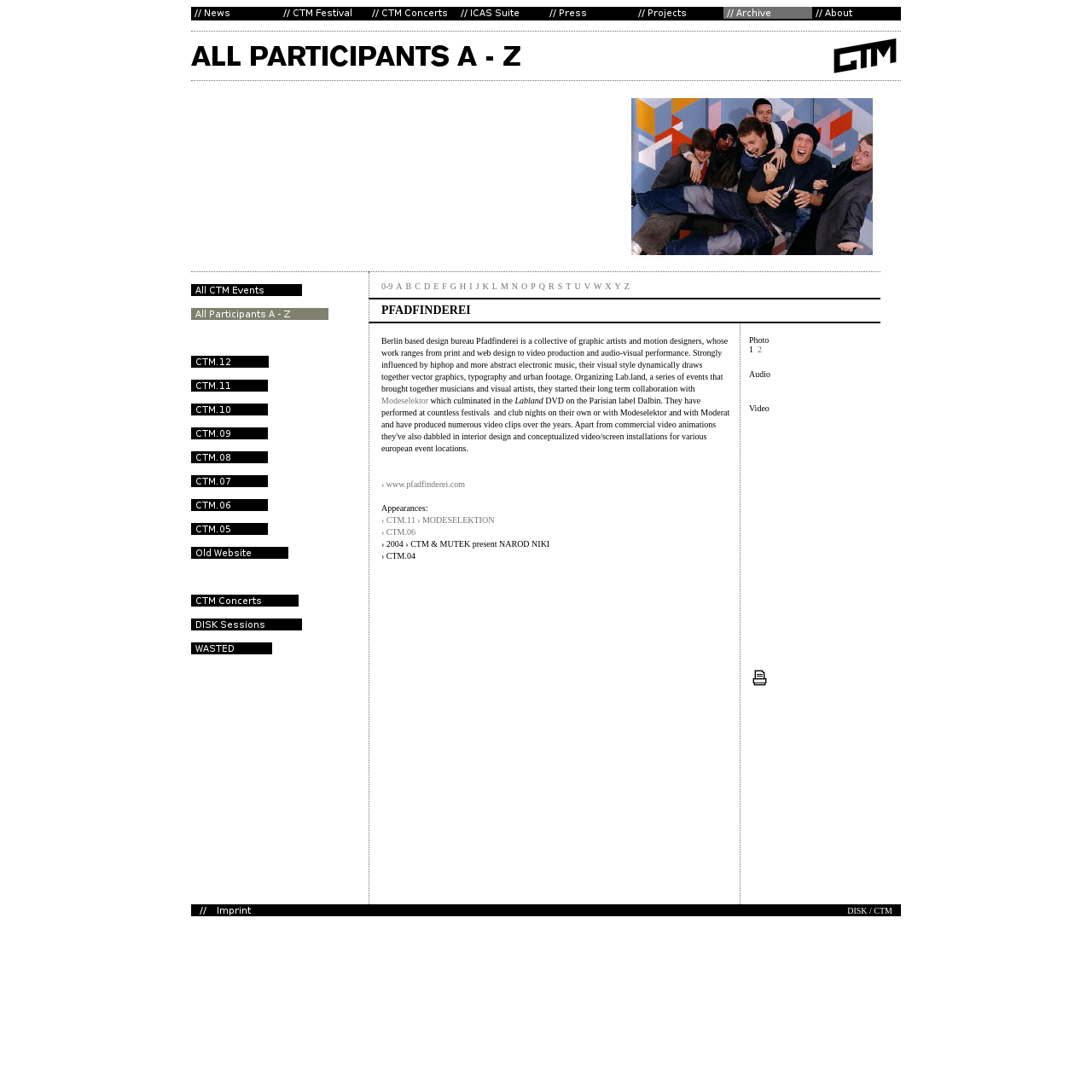Please specify the bounding box coordinates of the clickable region to carry out the following instruction: "Visit CTM Festival page". The coordinates should be four float numbers between 0 and 1, in the format [left, top, right, bottom].

[0.256, 0.01, 0.338, 0.019]